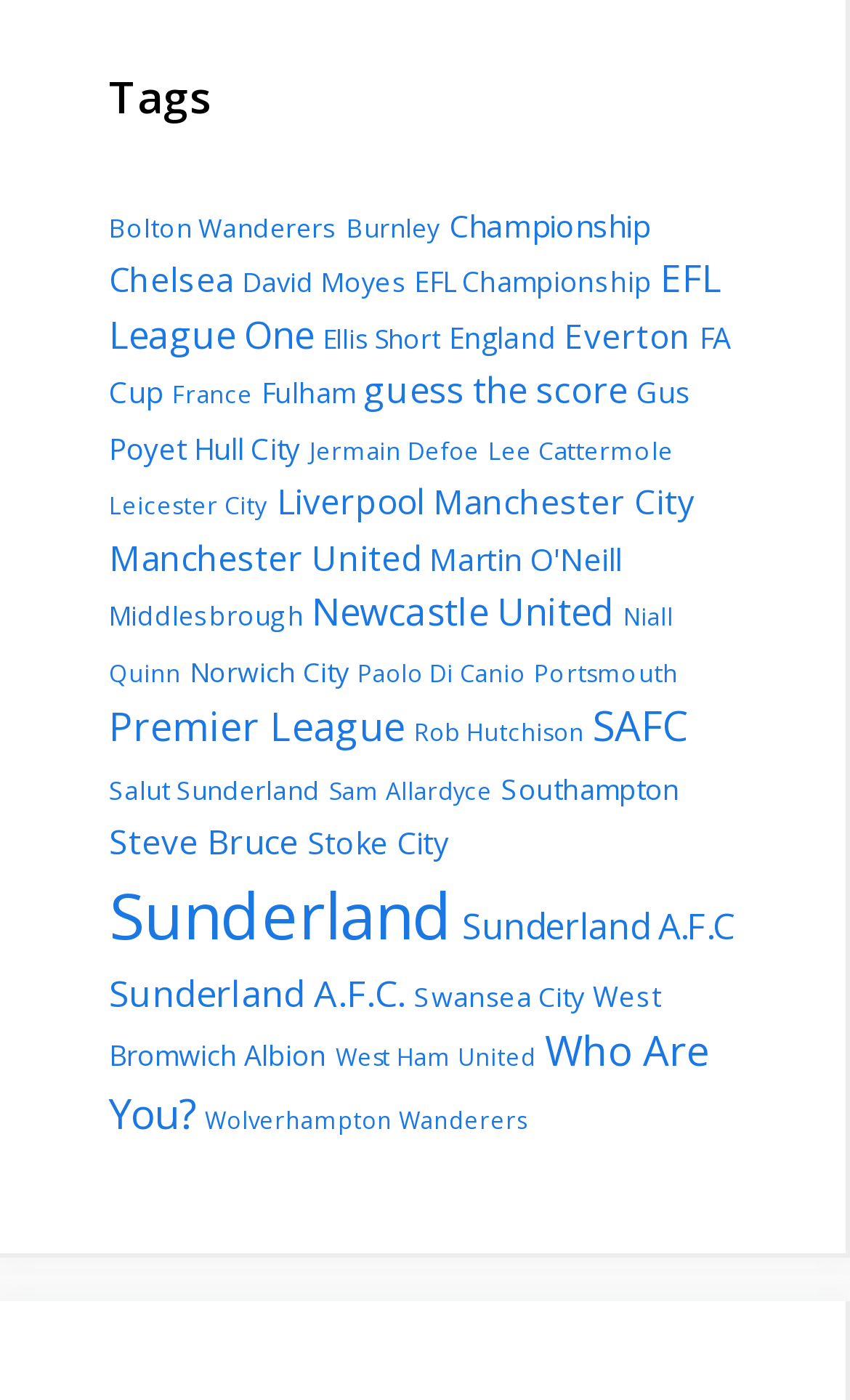What is the common theme among the links?
Please respond to the question with as much detail as possible.

The links on the webpage are mostly related to football teams, players, and championships, indicating that the common theme among the links is football.